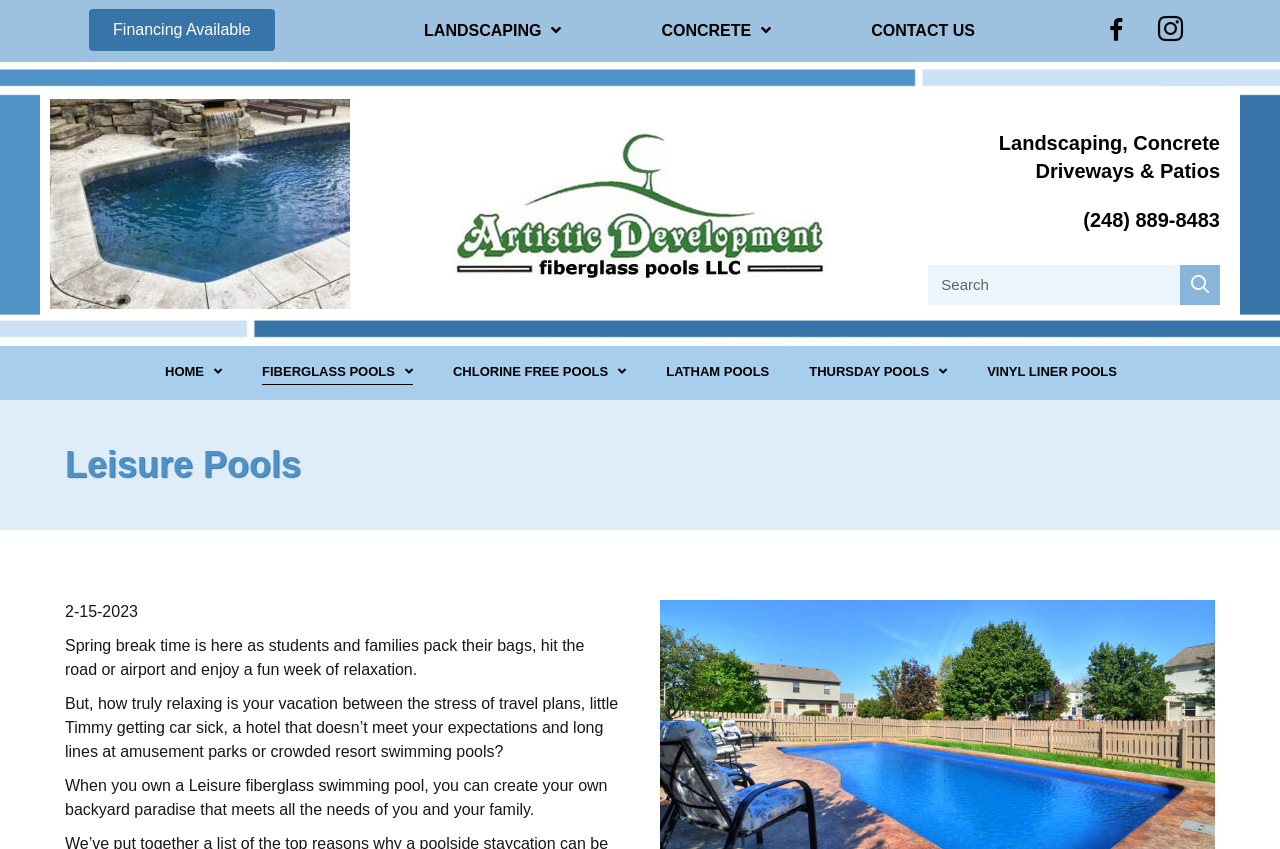Give a detailed account of the webpage's layout and content.

This webpage is about Artistic Development, a local leisure fiberglass swimming pool installation company in Milford, Highland, Michigan. At the top left corner, there is a button labeled "Financing Available". Next to it, there are three links: "LANDSCAPING", "CONCRETE", and "CONTACT US". 

On the top right side, there is an image with a logo, and a link to the logo. Below the logo, there is a heading that reads "Landscaping, Concrete Driveways & Patios". 

On the right side, there is a phone number "(248) 889-8483" and a search form with a search box and a search button. 

In the middle of the page, there are six links: "HOME", "FIBERGLASS POOLS", "CHLORINE FREE POOLS", "LATHAM POOLS", "THURSDAY POOLS", and "VINYL LINER POOLS". 

Below these links, there is a heading "Leisure Pools" followed by a date "2-15-2023" and three paragraphs of text. The text discusses the stress of travel plans during spring break and how owning a Leisure fiberglass swimming pool can create a relaxing backyard paradise.